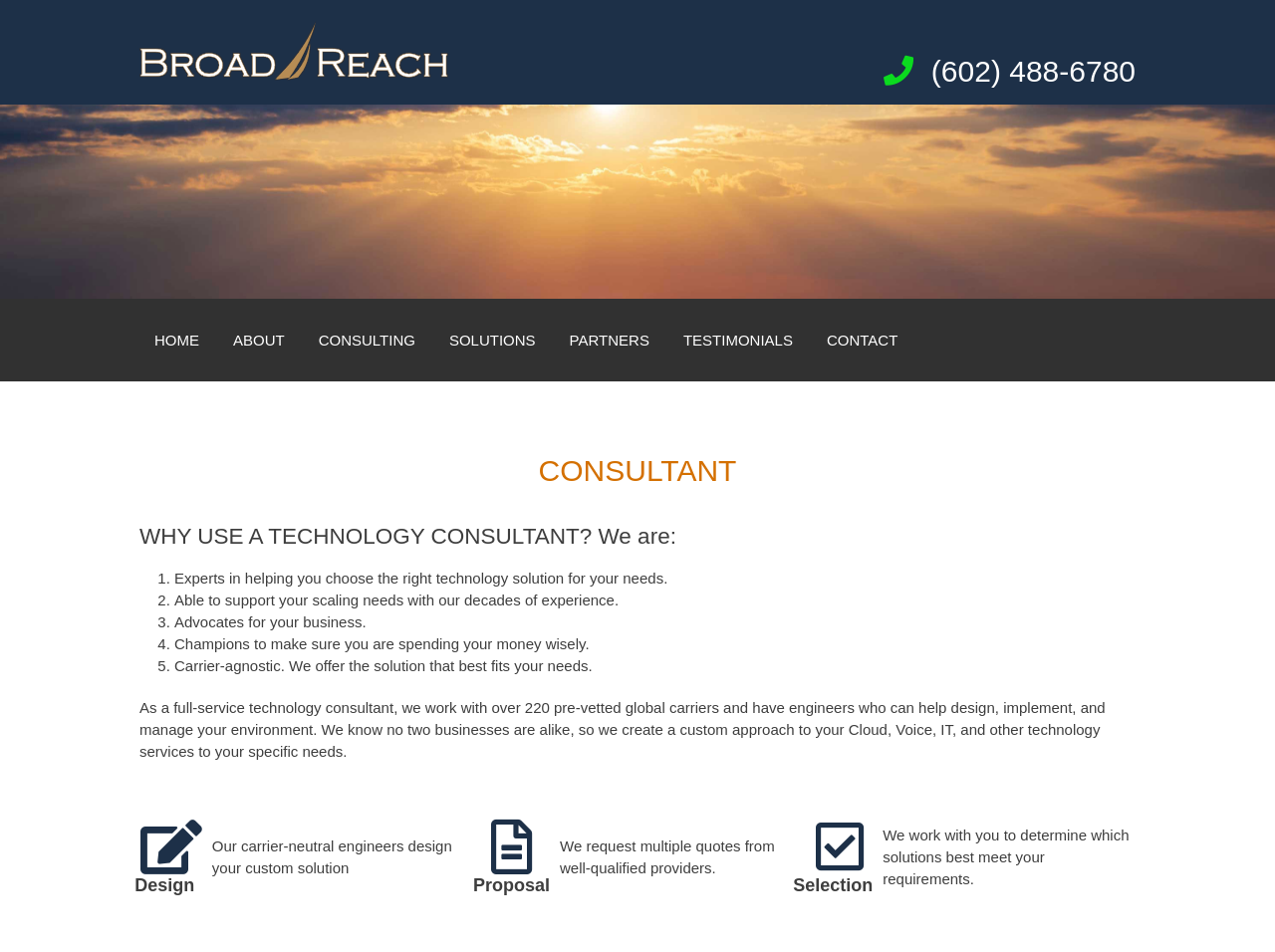Please specify the bounding box coordinates of the area that should be clicked to accomplish the following instruction: "Call the phone number". The coordinates should consist of four float numbers between 0 and 1, i.e., [left, top, right, bottom].

[0.73, 0.058, 0.891, 0.092]